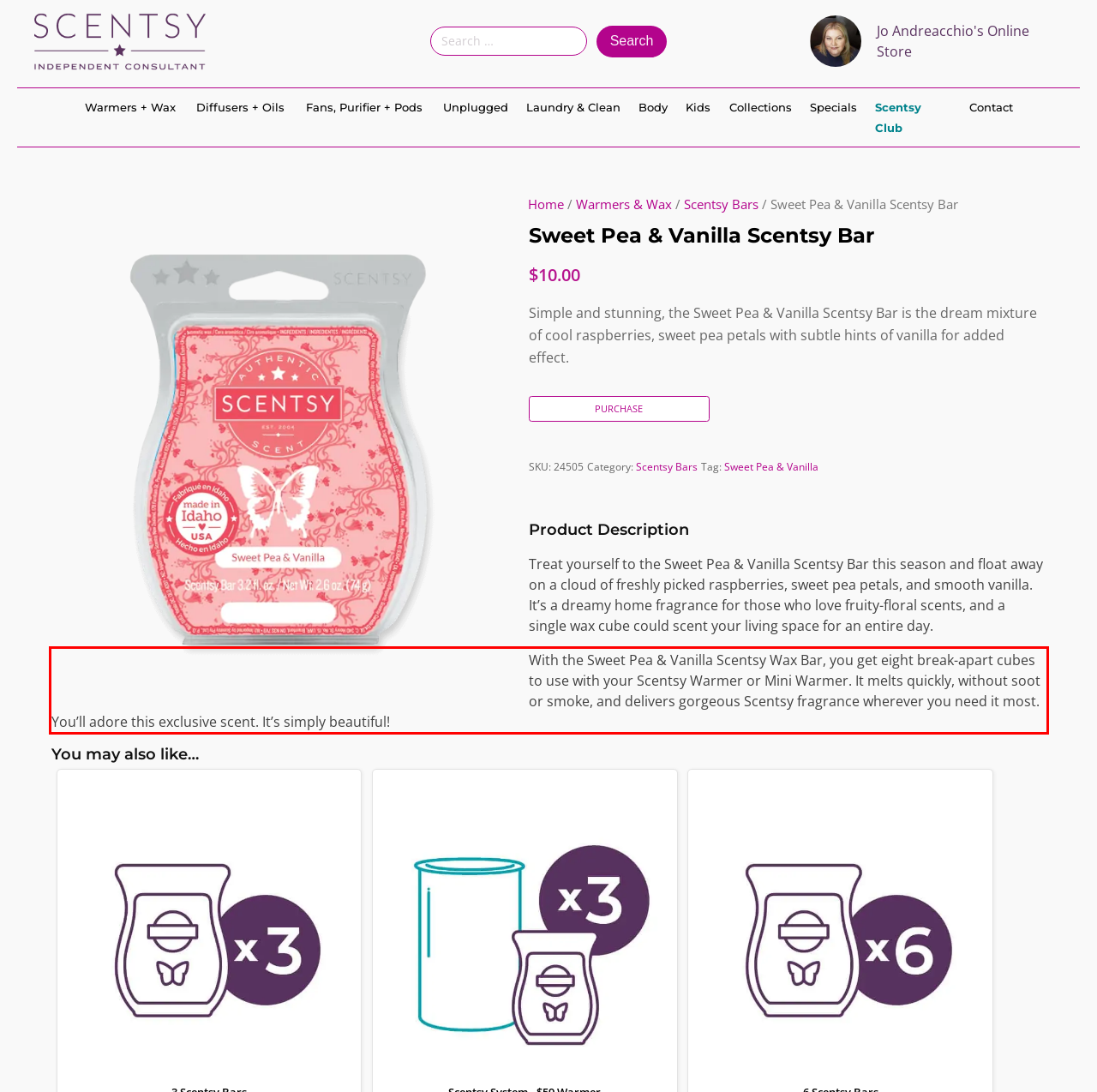You are presented with a webpage screenshot featuring a red bounding box. Perform OCR on the text inside the red bounding box and extract the content.

With the Sweet Pea & Vanilla Scentsy Wax Bar, you get eight break-apart cubes to use with your Scentsy Warmer or Mini Warmer. It melts quickly, without soot or smoke, and delivers gorgeous Scentsy fragrance wherever you need it most. You’ll adore this exclusive scent. It’s simply beautiful!